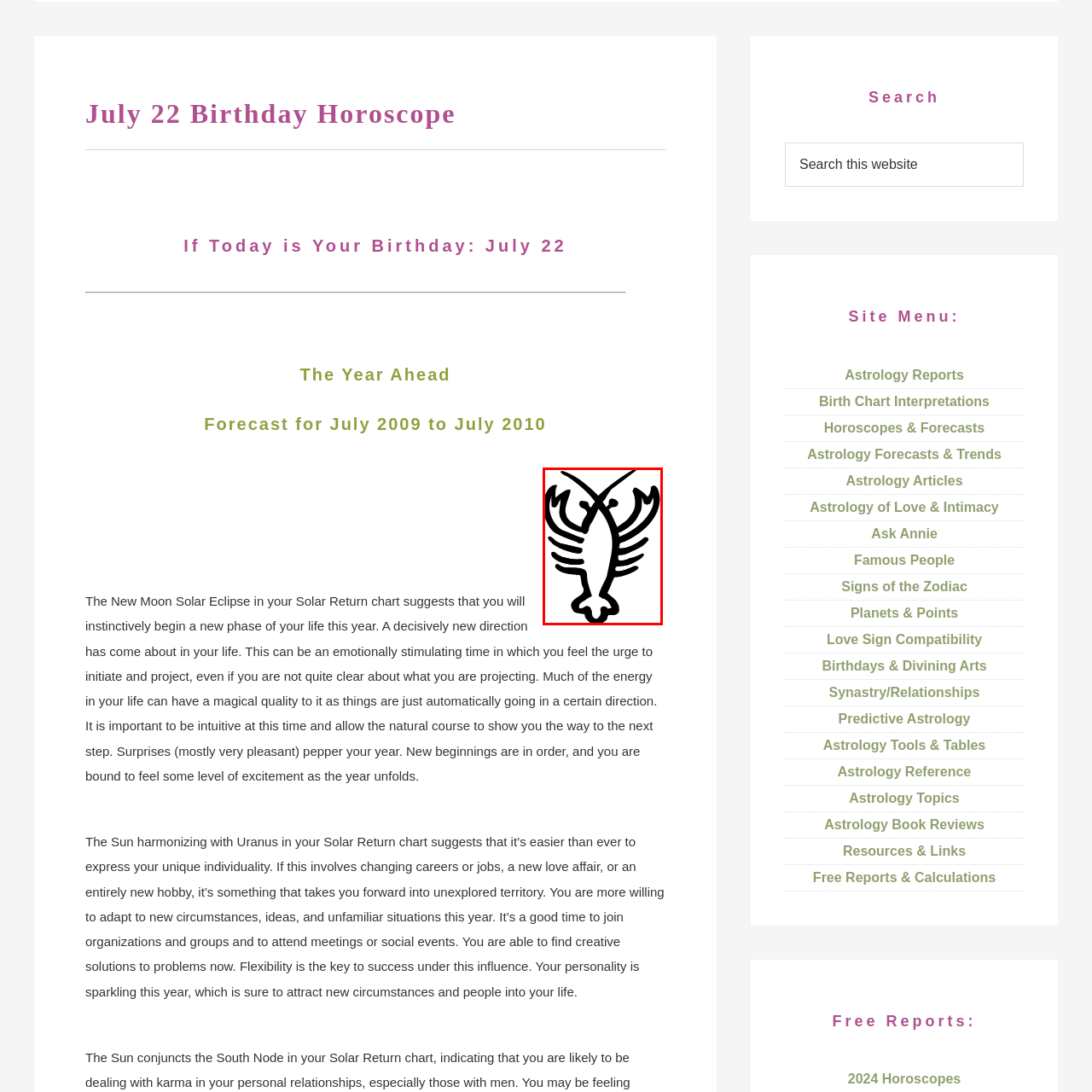Offer a detailed explanation of the elements found within the defined red outline.

The image features a stylized representation of a lobster, showcasing its distinct claws, body, and antennae in a bold, simplistic artistic style. This illustration fits within the context of astrological themes, possibly tying into the notion of those born under the Cancer zodiac sign, which is symbolized by the crab or lobster. In relation to the accompanying text, the image enhances the forecast for individuals born on July 22 by evoking themes of intuition, emotional depth, and new beginnings that resonate with their astrological profile. The lobster serves as a metaphor for transformation and personal growth as they navigate the upcoming year.